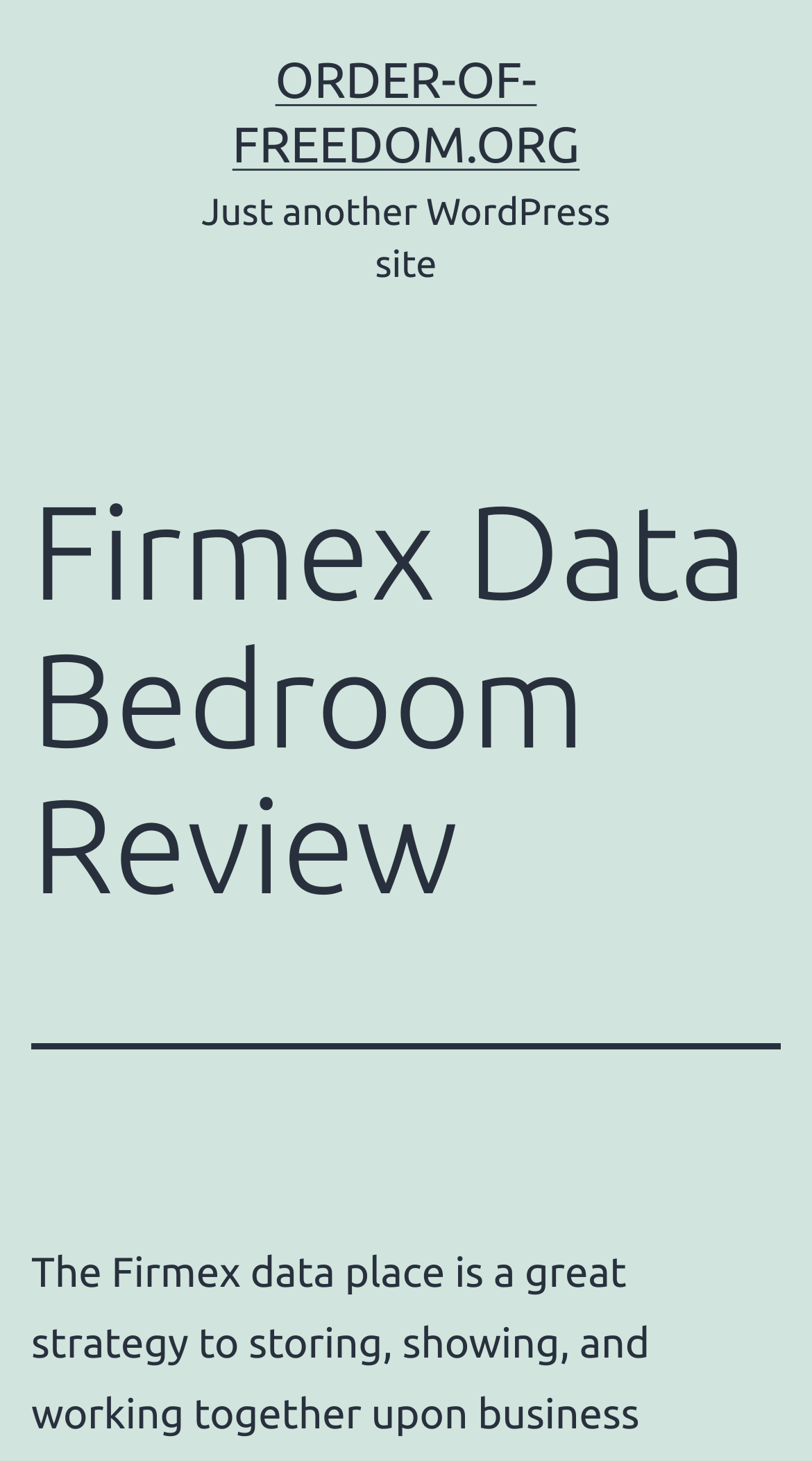Could you identify the text that serves as the heading for this webpage?

Firmex Data Bedroom Review